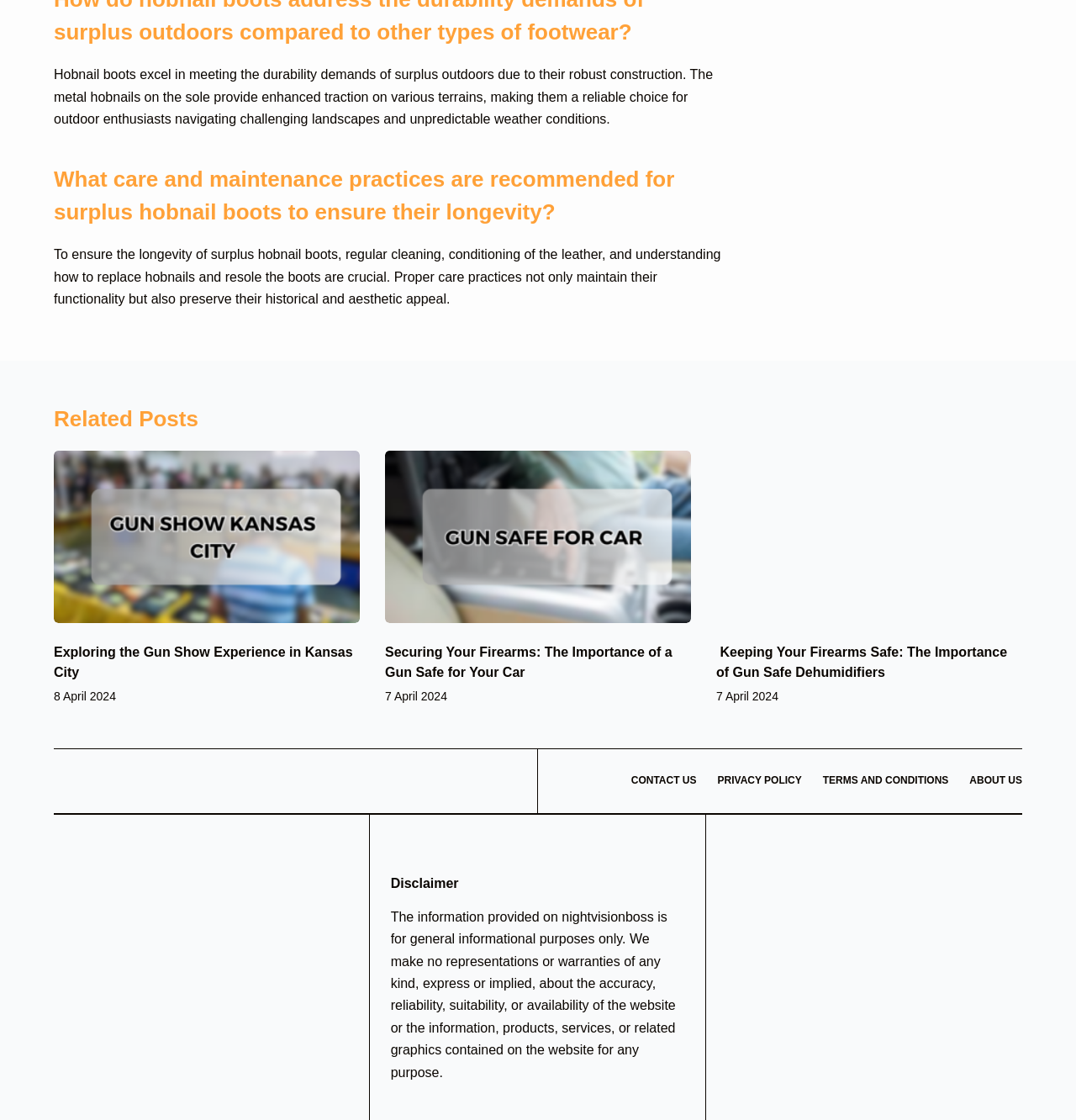Analyze the image and give a detailed response to the question:
What is the purpose of hobnail boots?

The webpage describes hobnail boots as a reliable choice for outdoor enthusiasts navigating challenging landscapes and unpredictable weather conditions, indicating that their purpose is for outdoor activities.